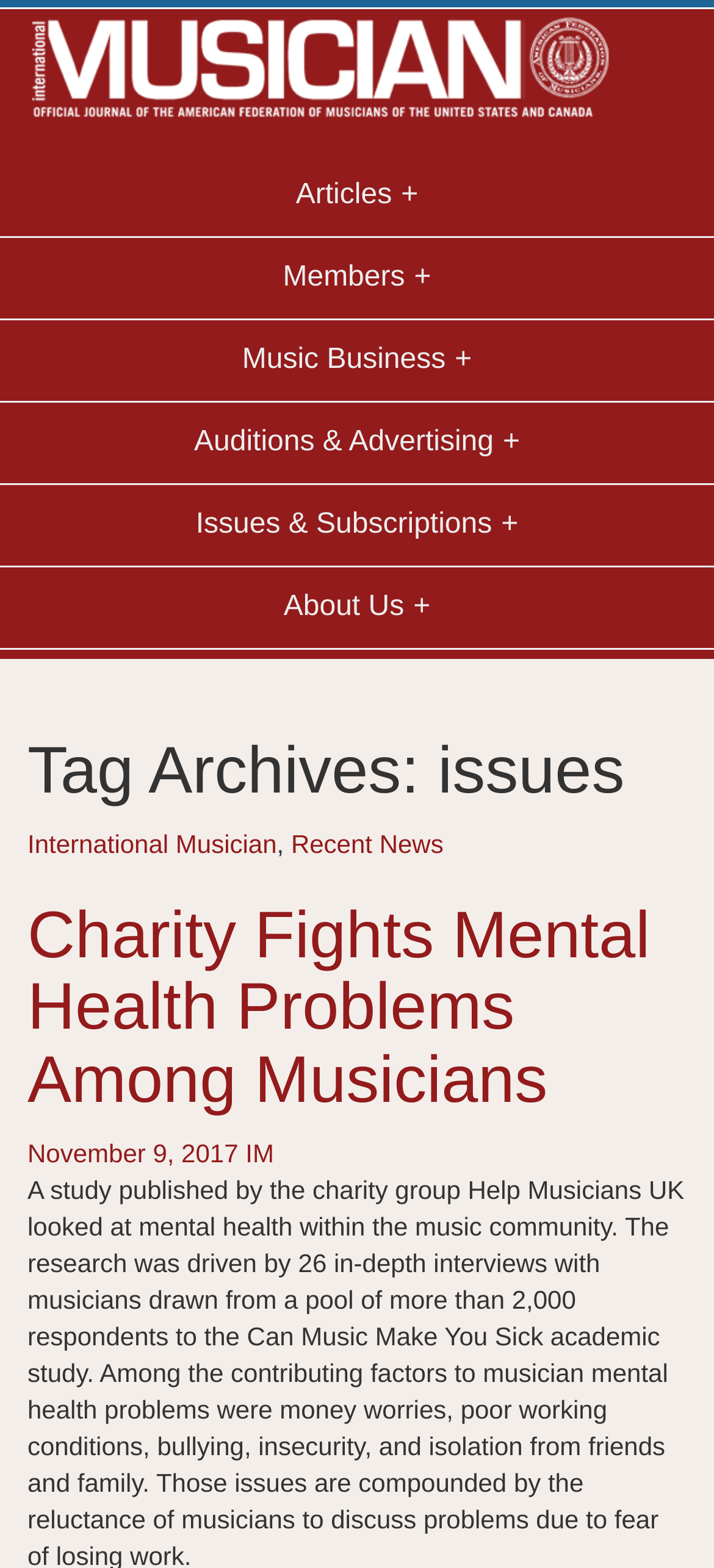How many links are in the top navigation menu?
Respond with a short answer, either a single word or a phrase, based on the image.

5